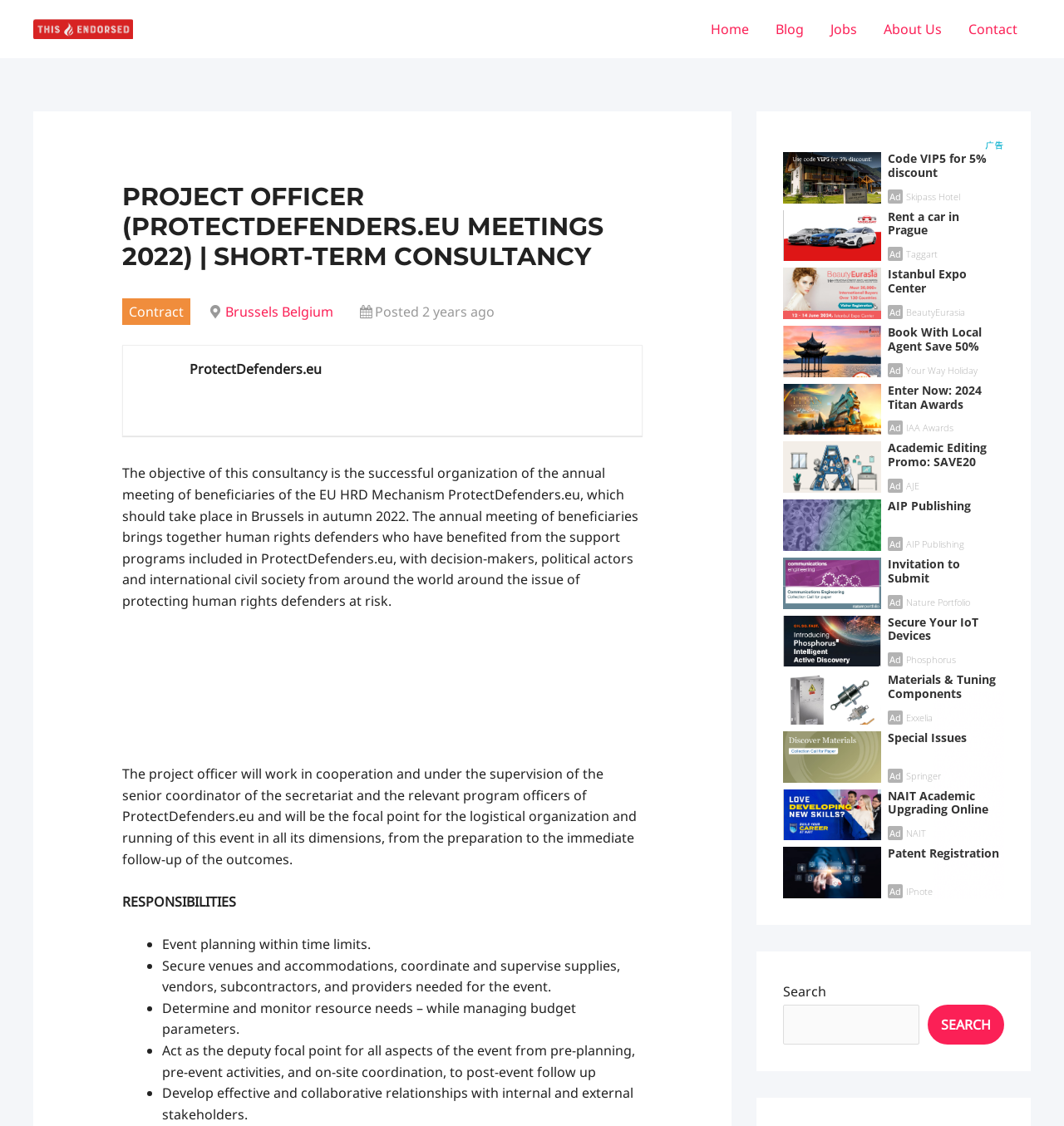Please reply with a single word or brief phrase to the question: 
What is the role of the project officer?

Focal point for logistical organization